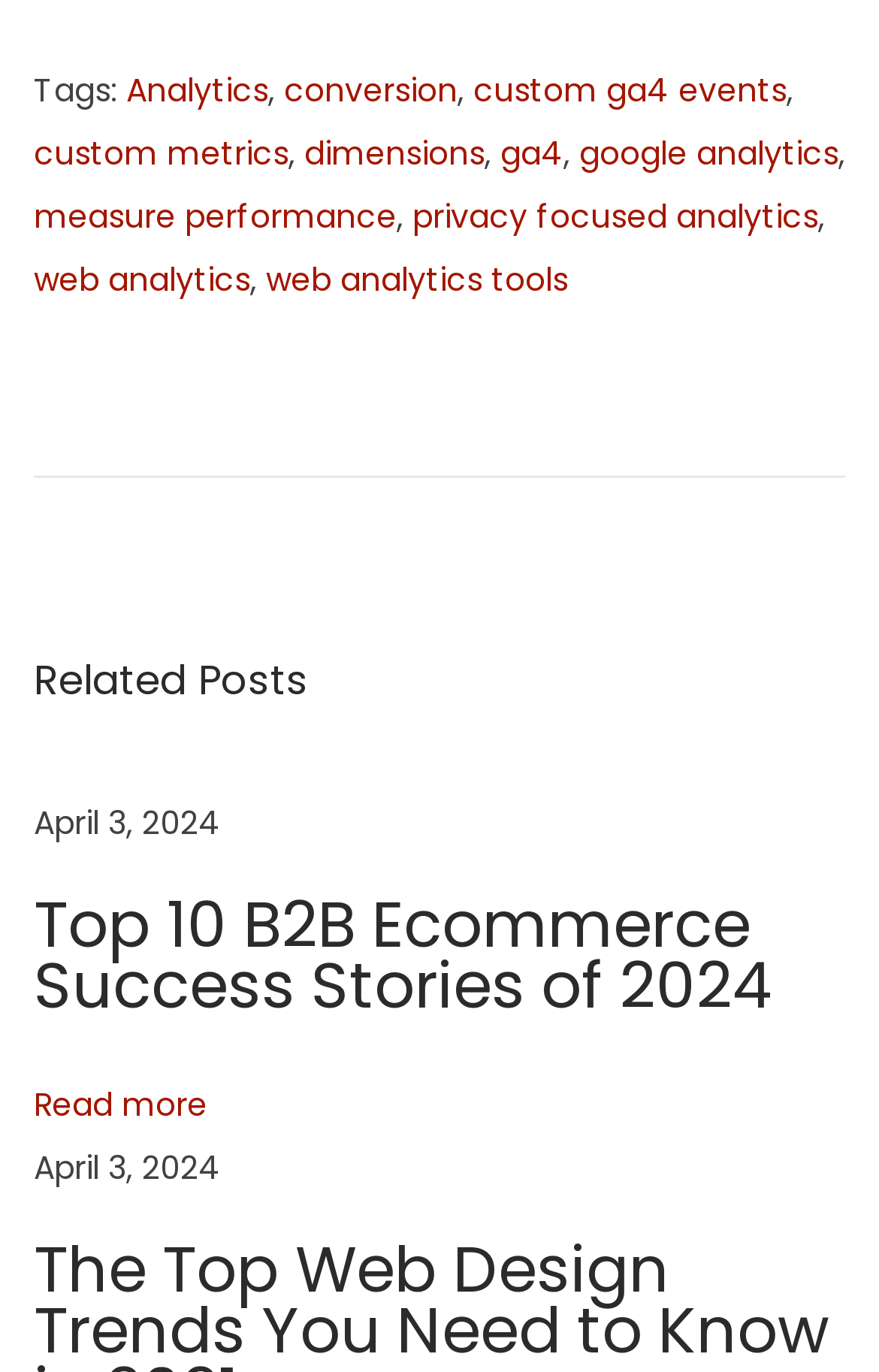What section is below the post content?
Please provide a detailed and thorough answer to the question.

The section below the post content is labeled as 'Related Posts', indicating that it contains posts related to the current post.